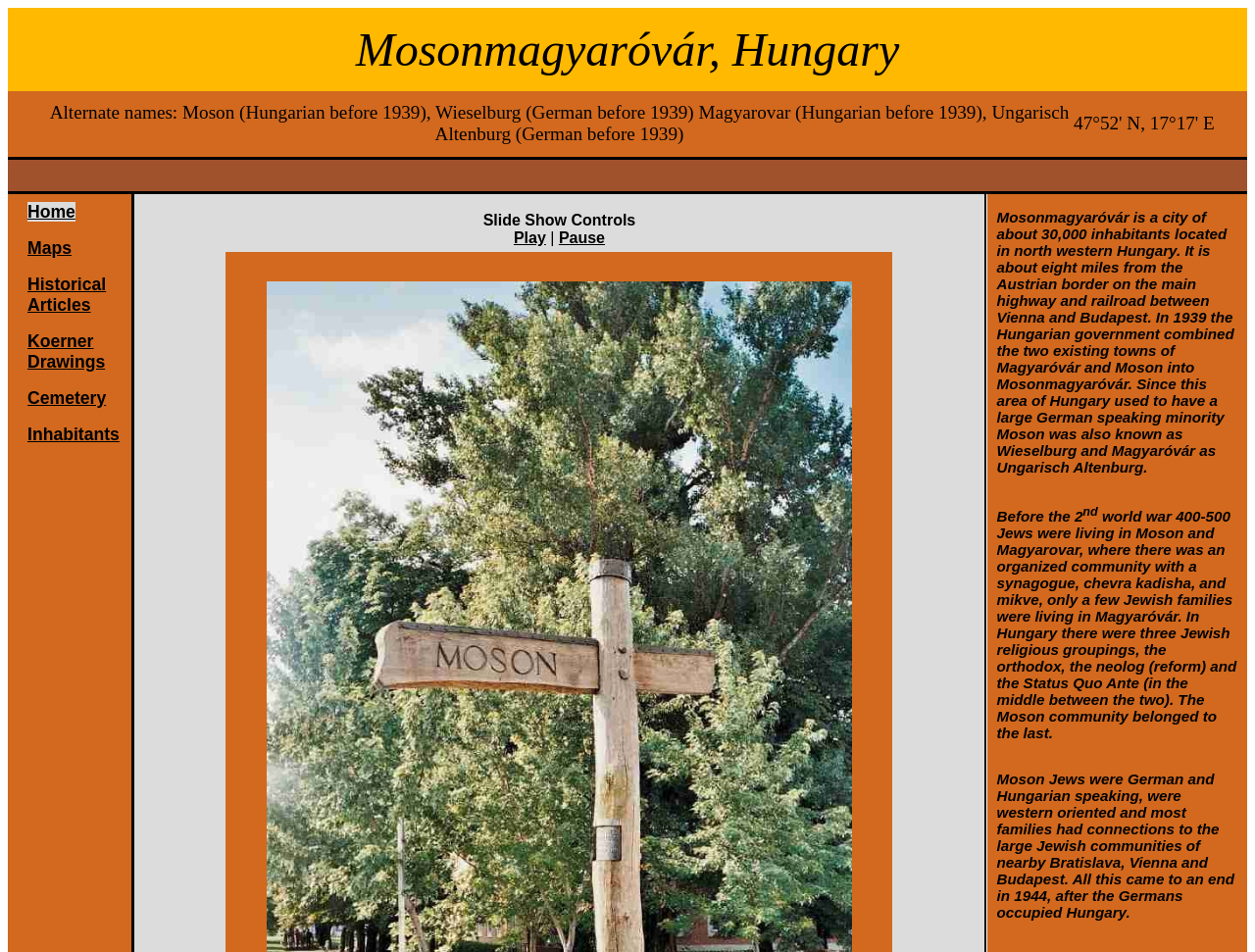Refer to the image and provide an in-depth answer to the question:
What are the categories available on the website?

The answer can be found in the table 'sitemap' which is nested inside the sixth row of the table 'Headings'. The table contains six rows, each of which contains a link to a different category.